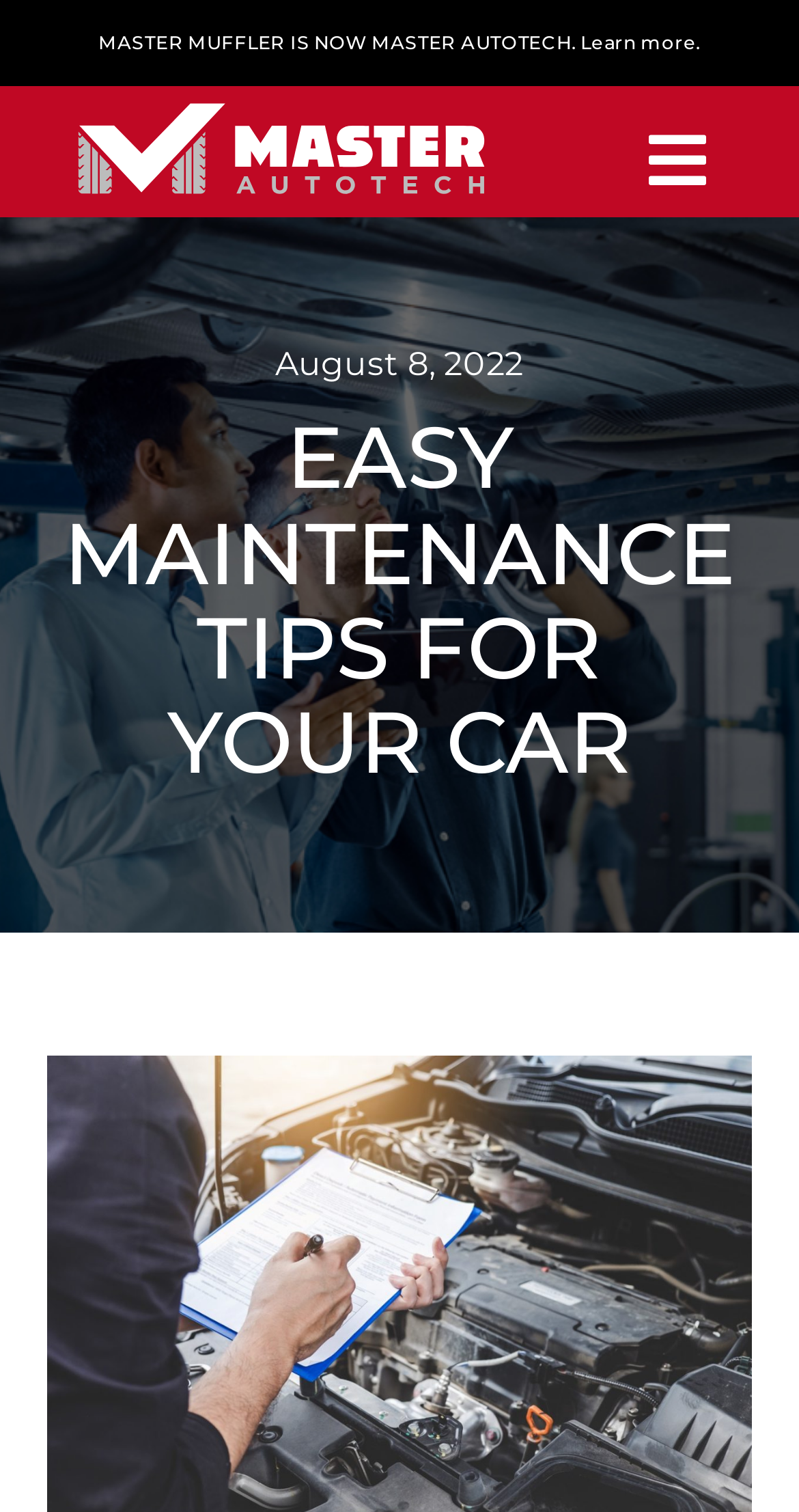What is the date of the latest article? From the image, respond with a single word or brief phrase.

August 8, 2022